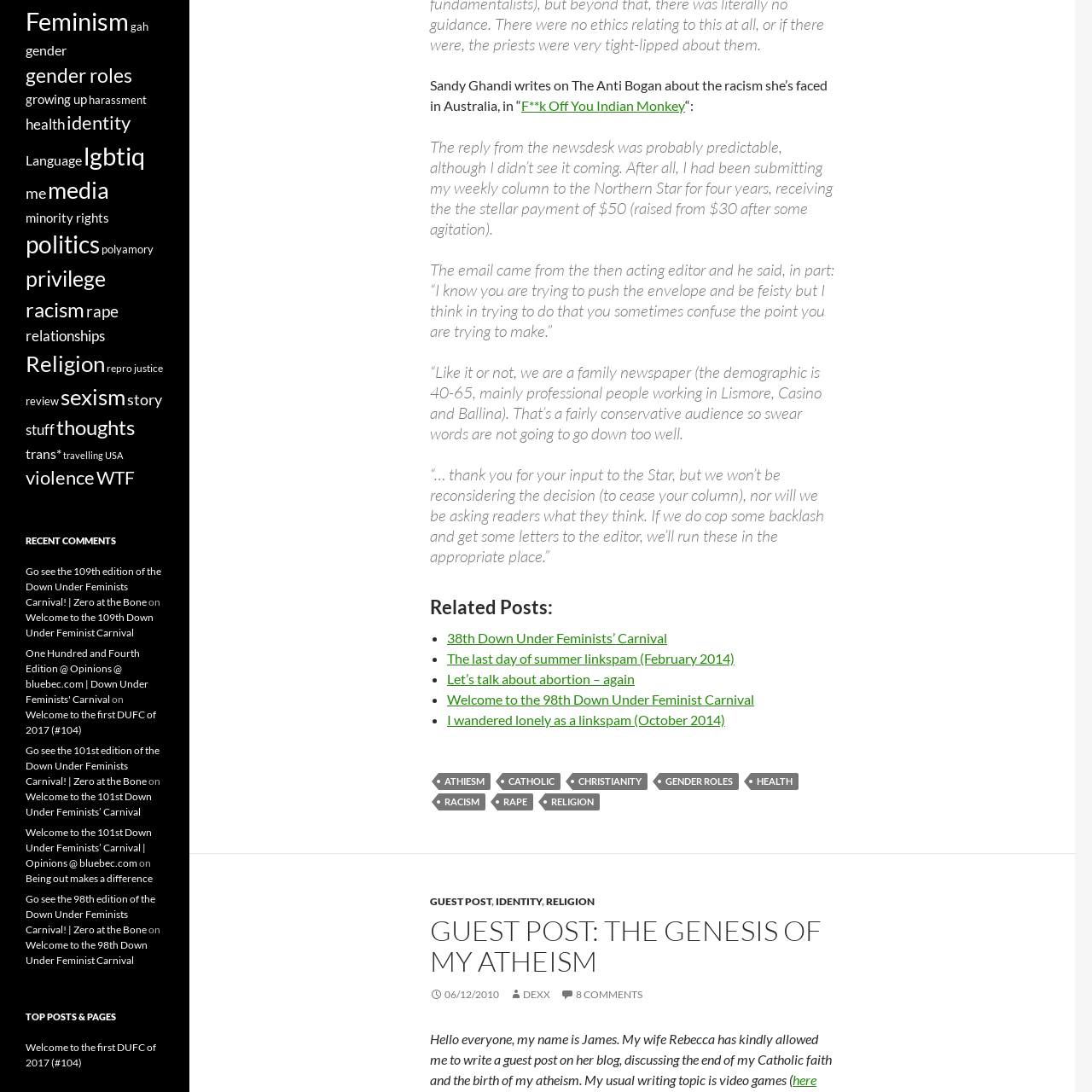What is the category of the post 'Let’s talk about abortion – again'?
From the screenshot, supply a one-word or short-phrase answer.

health